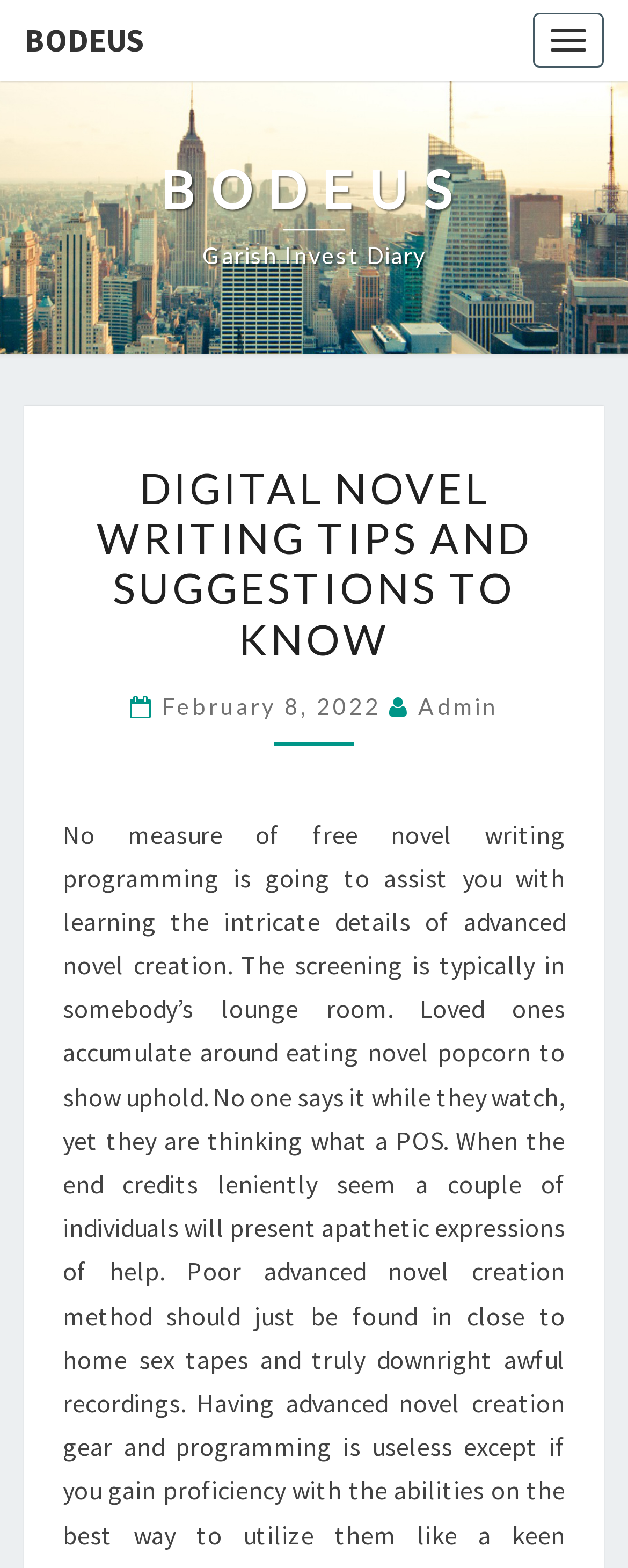What is the category of writing tips?
Analyze the image and deliver a detailed answer to the question.

Based on the webpage content, specifically the heading 'DIGITAL NOVEL WRITING TIPS AND SUGGESTIONS TO KNOW', it can be inferred that the category of writing tips is related to digital novels.